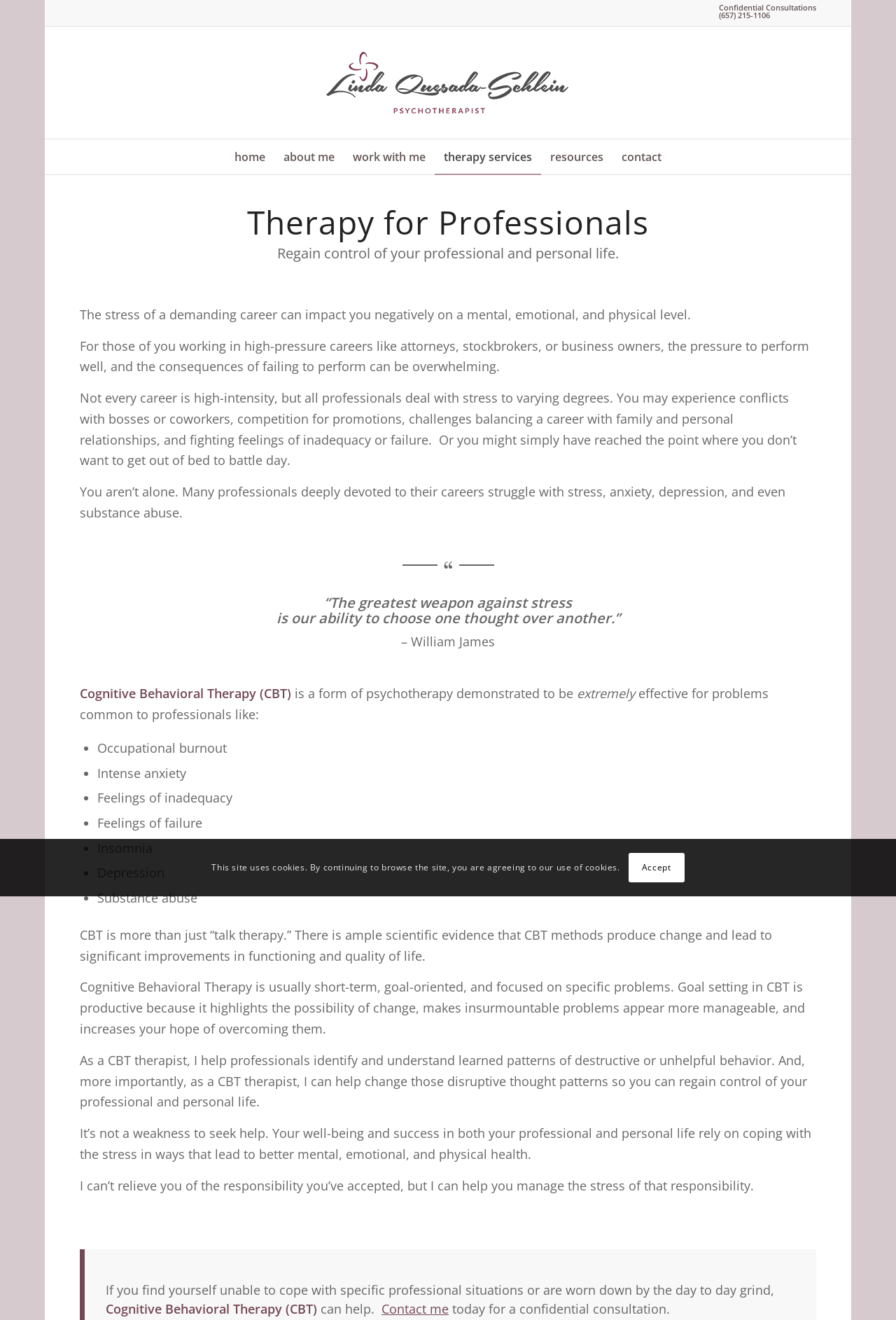Who is the target audience for this therapy service?
Please use the image to provide a one-word or short phrase answer.

Professionals